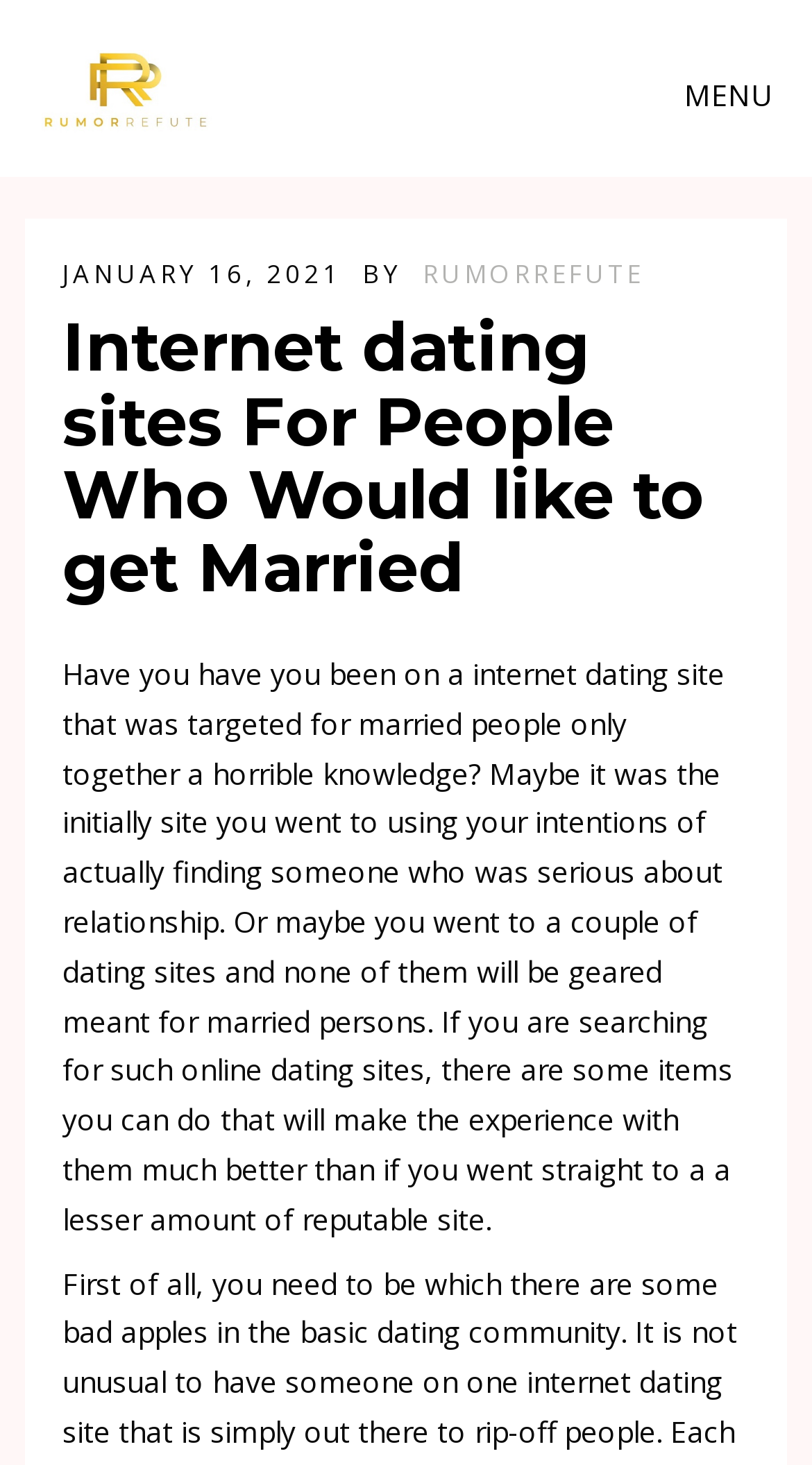Using the provided element description "rumorrefute", determine the bounding box coordinates of the UI element.

[0.521, 0.175, 0.792, 0.199]